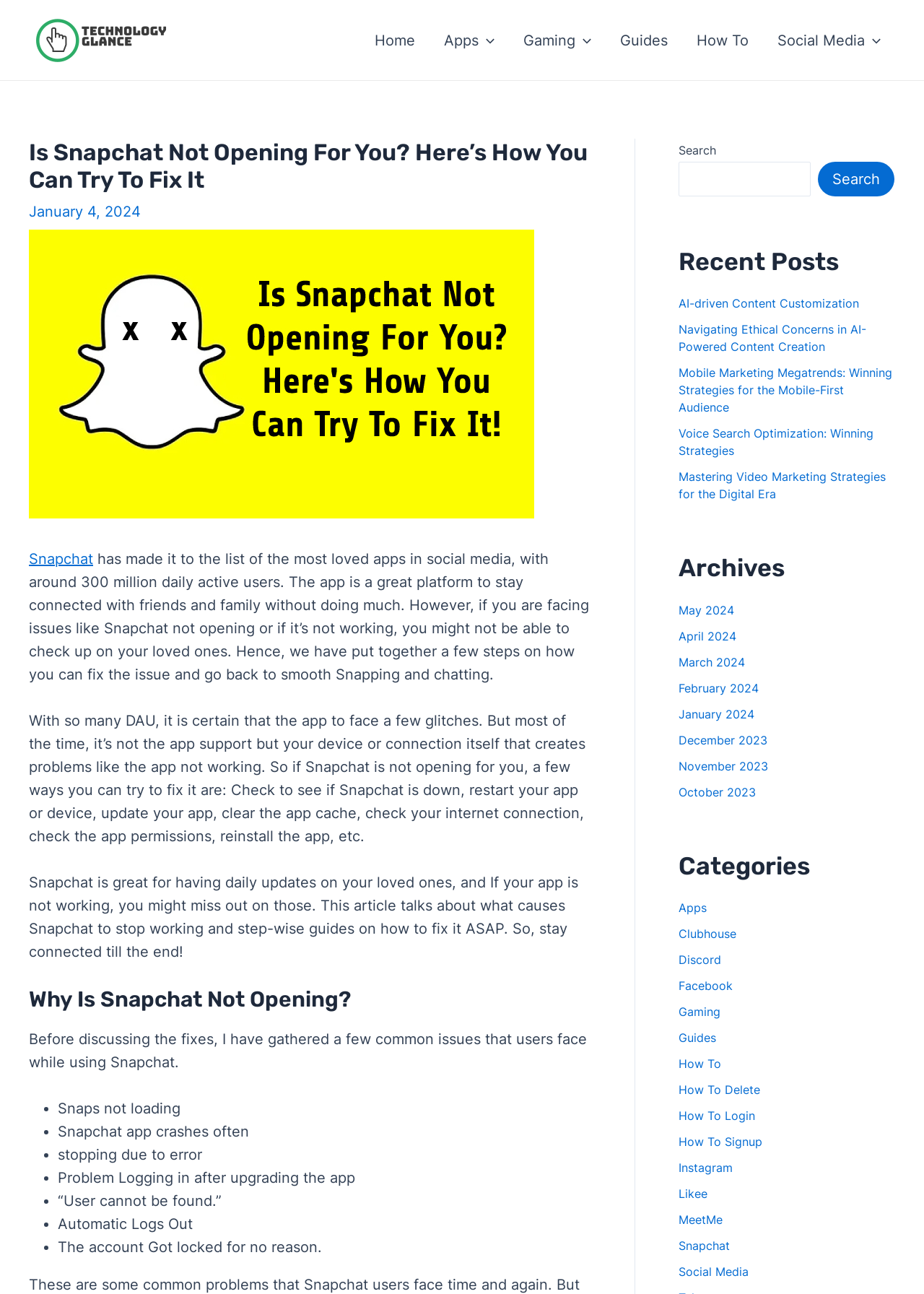Can you locate the main headline on this webpage and provide its text content?

Is Snapchat Not Opening For You? Here’s How You Can Try To Fix It